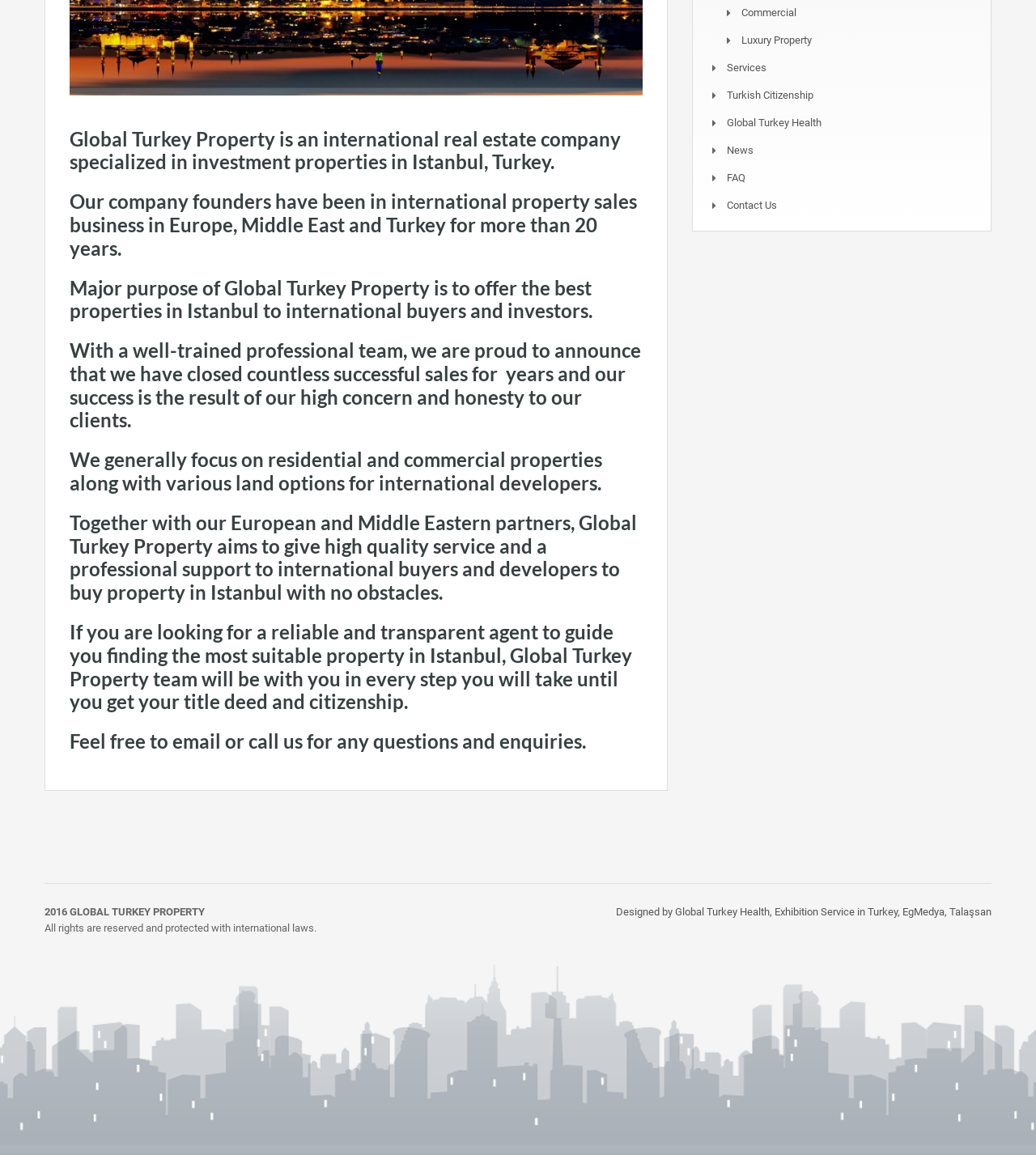Please determine the bounding box coordinates, formatted as (top-left x, top-left y, bottom-right x, bottom-right y), with all values as floating point numbers between 0 and 1. Identify the bounding box of the region described as: Designed by Global Turkey Health,

[0.595, 0.784, 0.745, 0.795]